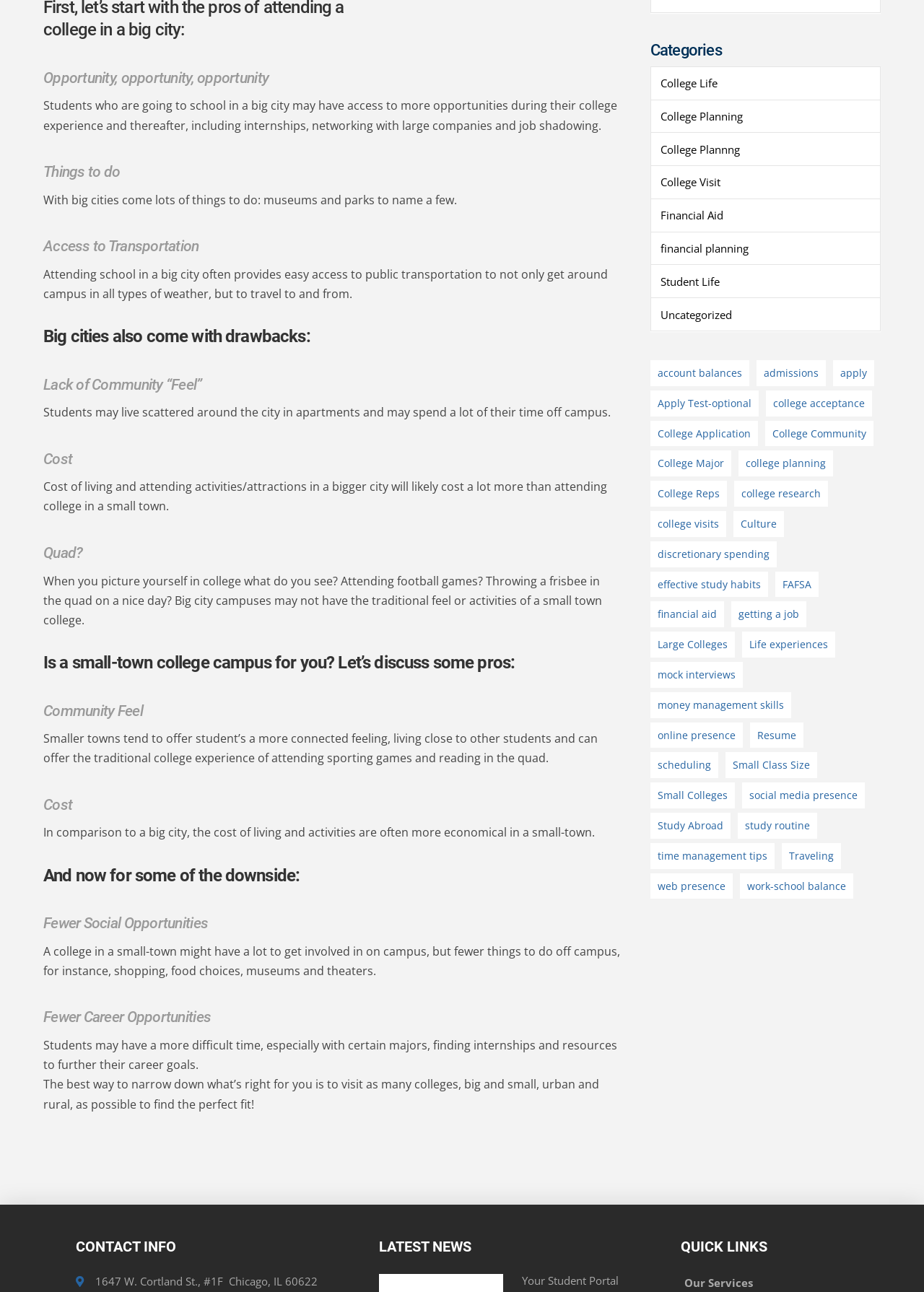Determine the bounding box for the HTML element described here: "Back to New ATVs". The coordinates should be given as [left, top, right, bottom] with each number being a float between 0 and 1.

None